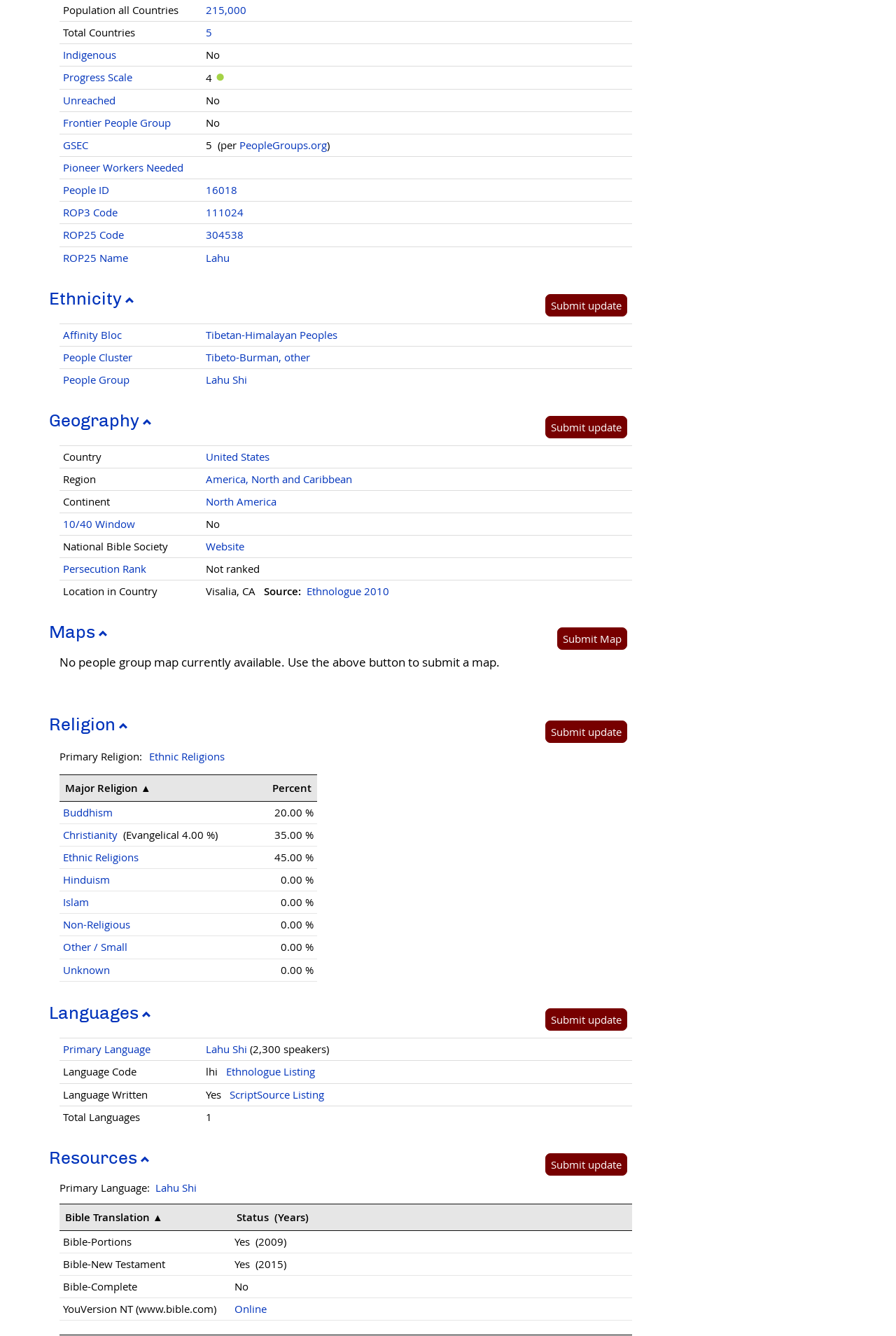Can you find the bounding box coordinates of the area I should click to execute the following instruction: "Click on the 'Ethnicity' link"?

[0.055, 0.216, 0.15, 0.231]